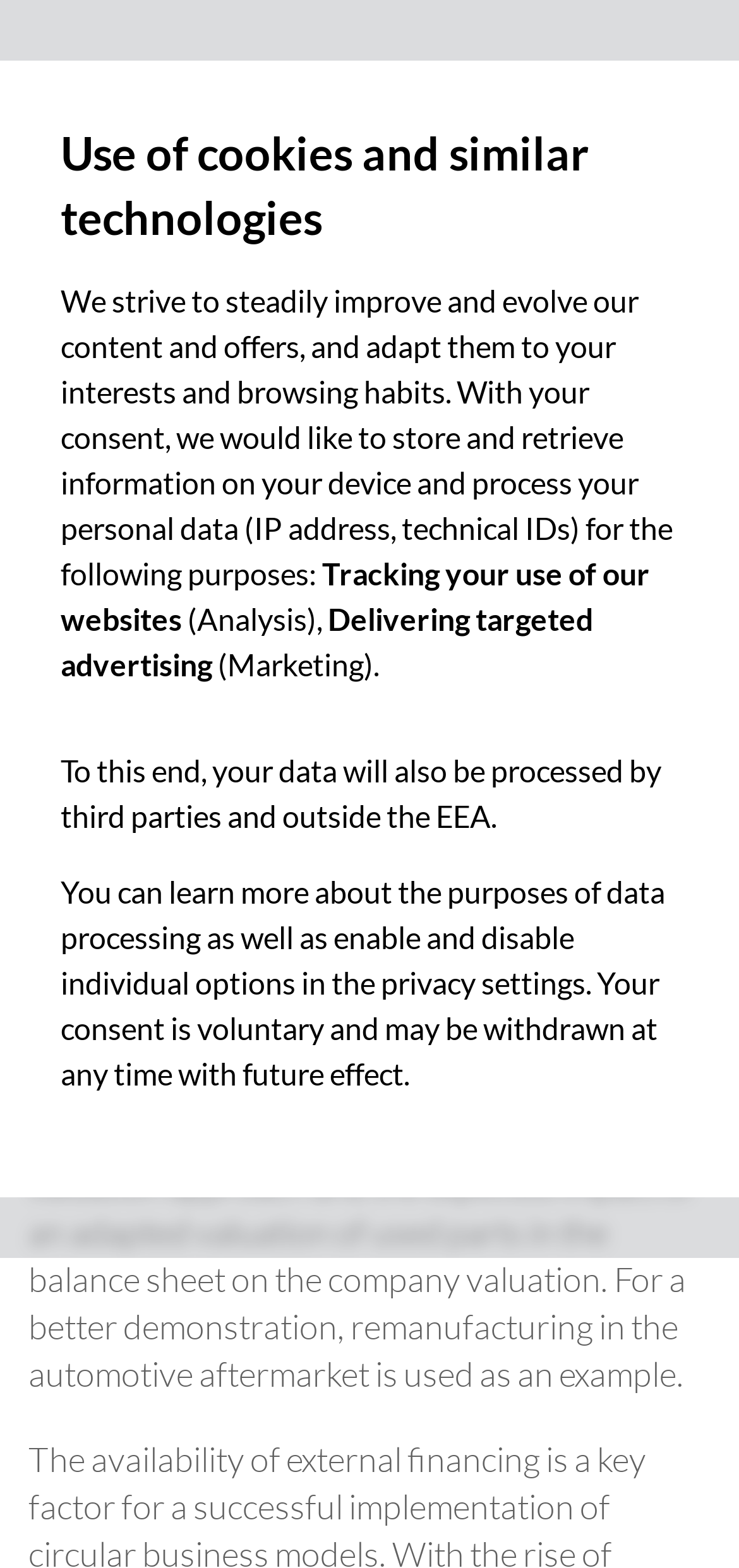Extract the text of the main heading from the webpage.

How to boost the access to funds for circular businesses to grow